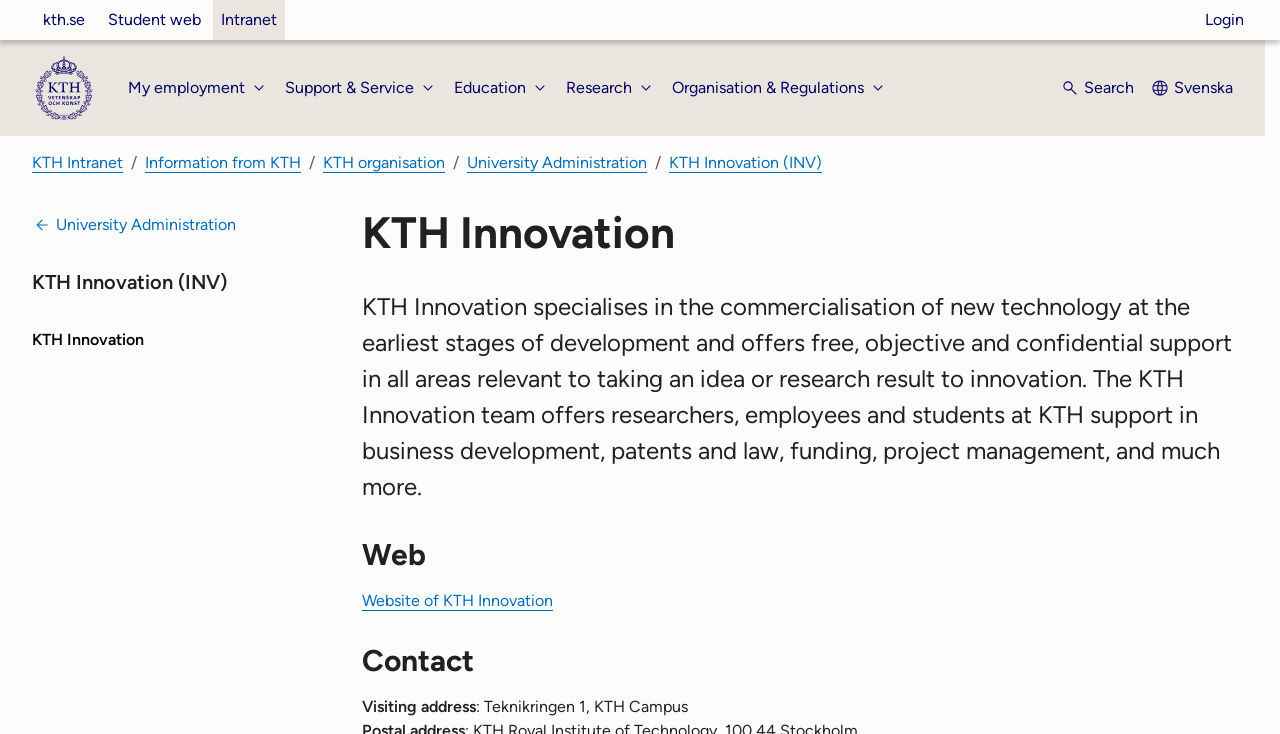Use a single word or phrase to answer this question: 
What is the language of the webpage?

English